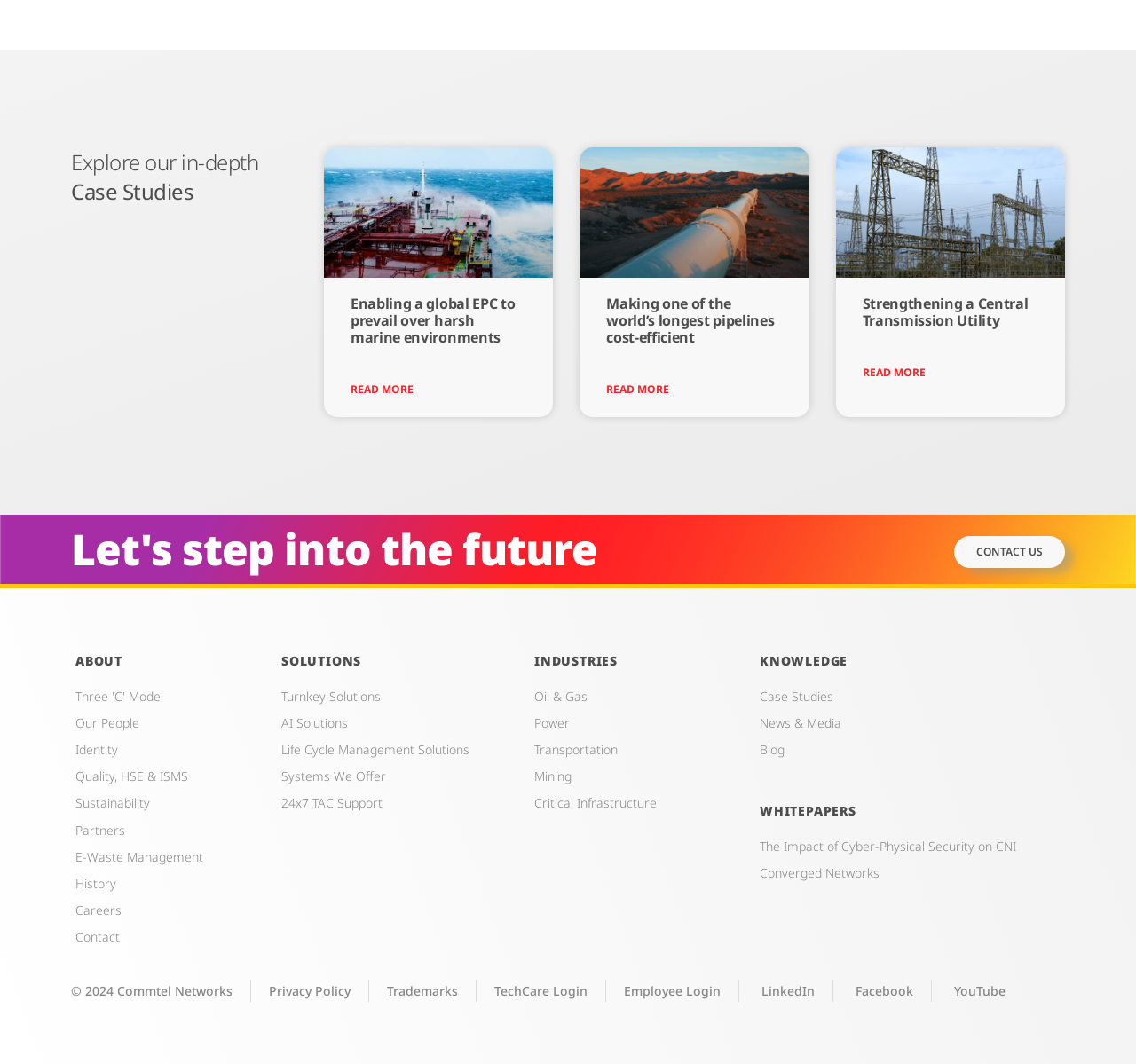Using the provided description: "Strengthening a Central Transmission Utility", find the bounding box coordinates of the corresponding UI element. The output should be four float numbers between 0 and 1, in the format [left, top, right, bottom].

[0.759, 0.276, 0.905, 0.31]